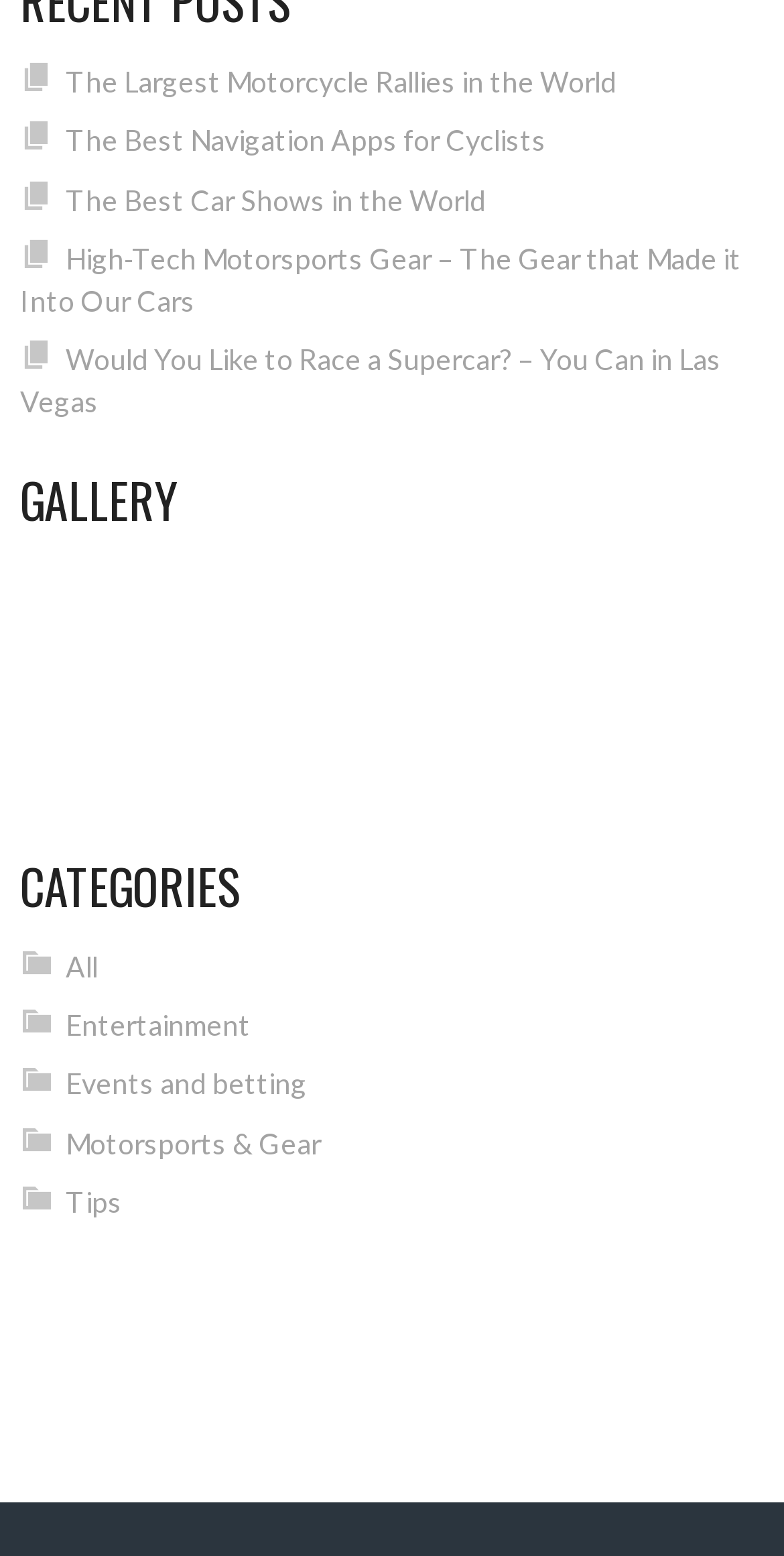Using the provided description: "Events and betting", find the bounding box coordinates of the corresponding UI element. The output should be four float numbers between 0 and 1, in the format [left, top, right, bottom].

[0.084, 0.686, 0.392, 0.708]